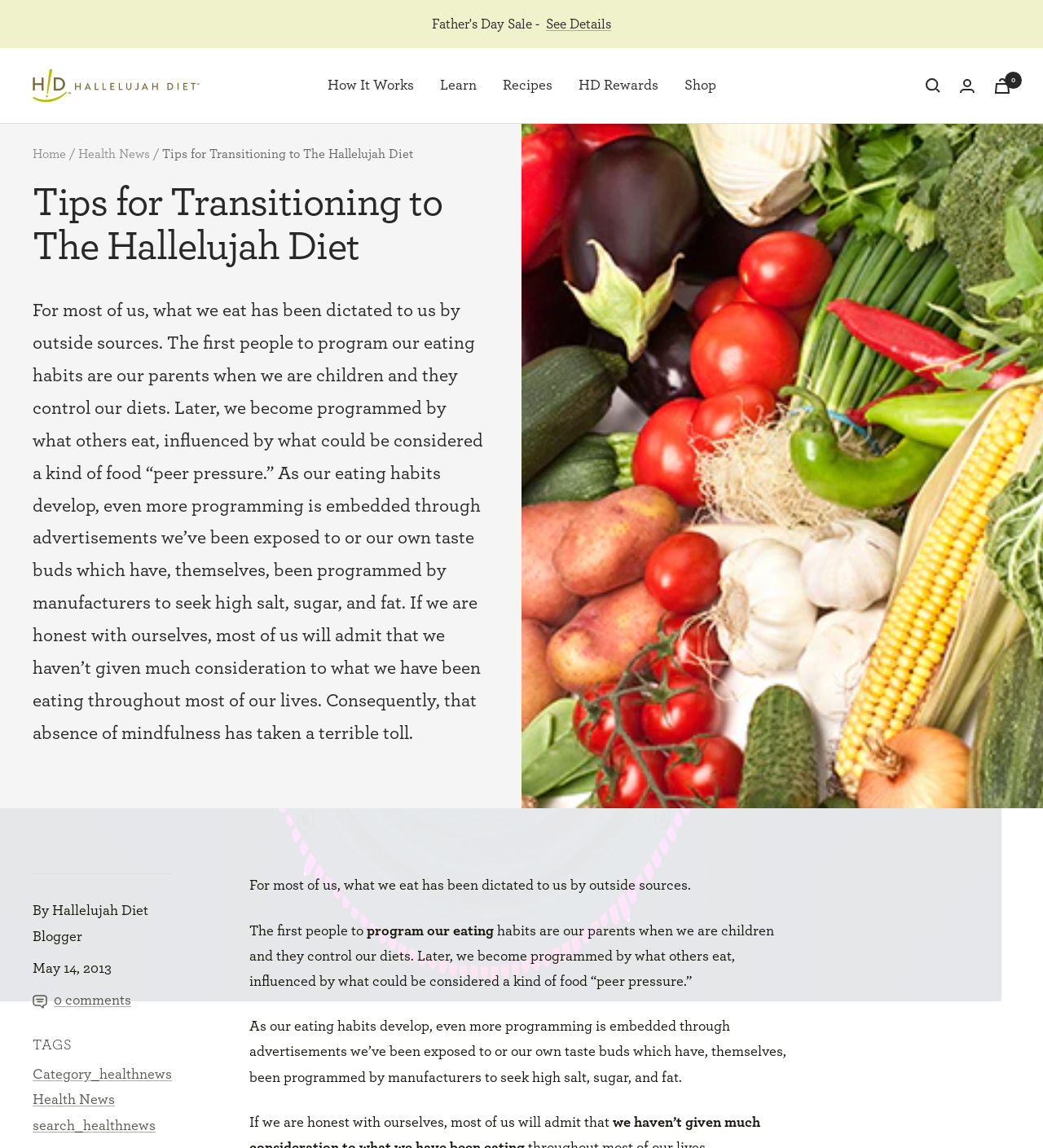Explain the webpage's layout and main content in detail.

The webpage is about "Tips for Transitioning to The Hallelujah Diet" and features a prominent image at the top, taking up most of the width. Below the image, there is a navigation menu with links to "Home", "Health News", and a breadcrumb trail. 

To the right of the navigation menu, there is a button labeled "See Details". Above this button, there are several links to different sections of the website, including "How It Works", "Learn", "Recipes", "HD Rewards", and "Shop". 

On the top right corner, there are links to "Hallelujah Diet", "Search", "Login", and "Cart", each accompanied by an image. 

The main content of the webpage is an article that discusses how our eating habits are influenced by outside sources, including our parents and advertisements. The article is divided into several paragraphs, with the first paragraph explaining how our parents control our diets when we are children. 

Below the article, there is information about the author, "Hallelujah Diet Blogger", and the date of publication, "May 14, 2013". There is also a link to "0 comments" and a section labeled "TAGS" with links to related categories.